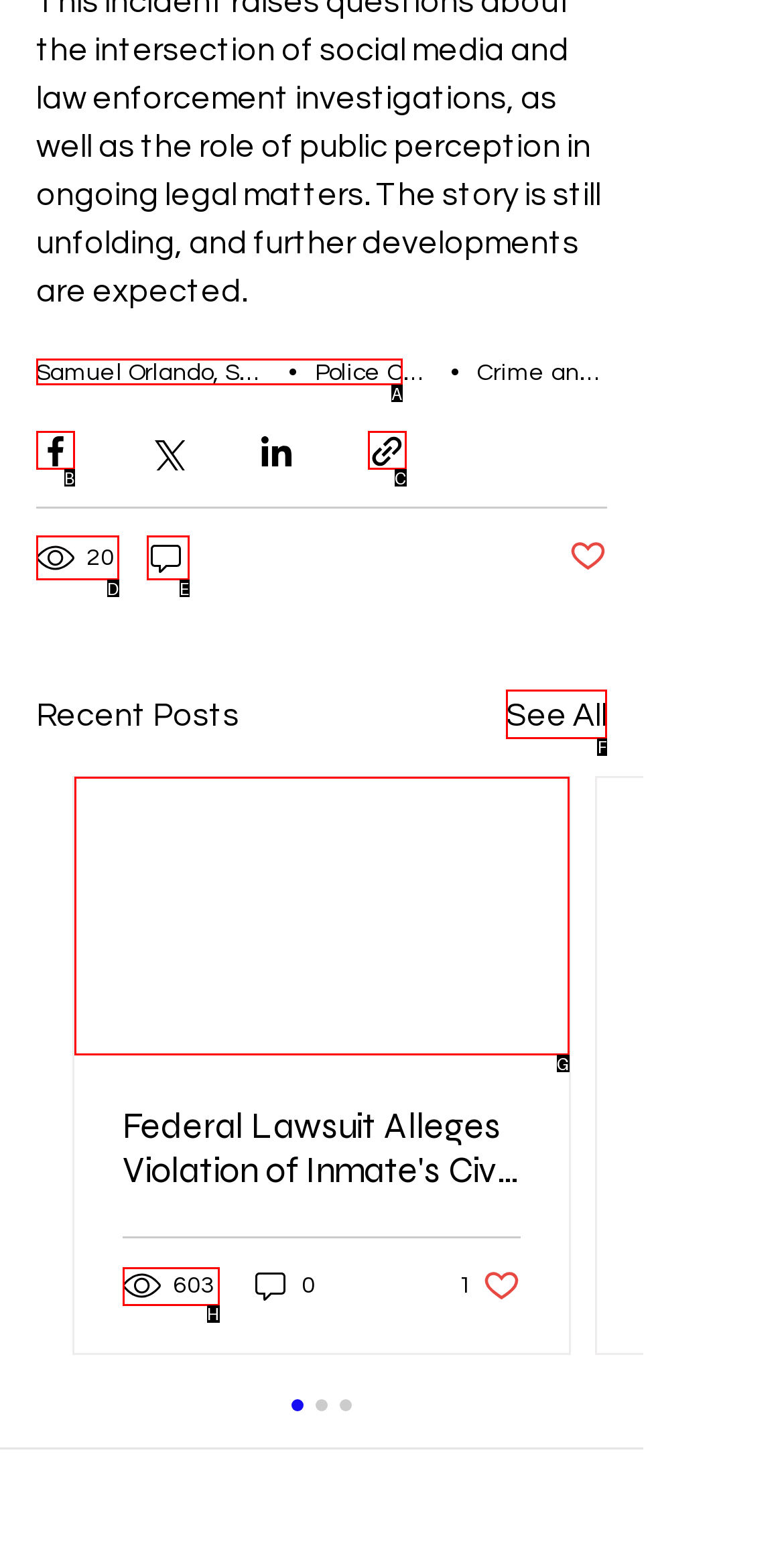Identify the correct HTML element to click for the task: See all recent posts. Provide the letter of your choice.

F